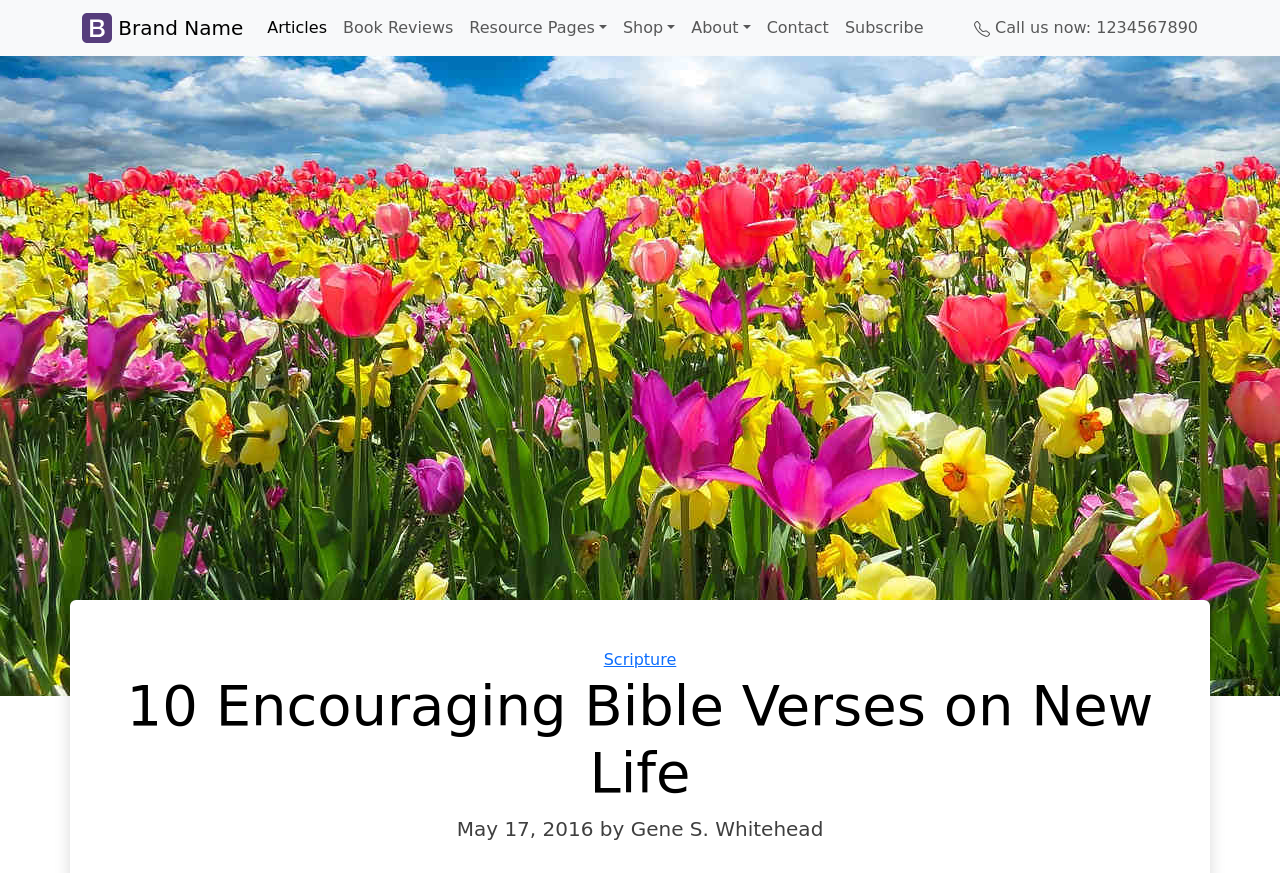Identify the bounding box coordinates of the section that should be clicked to achieve the task described: "Click on the 'Articles' link".

[0.203, 0.009, 0.262, 0.055]